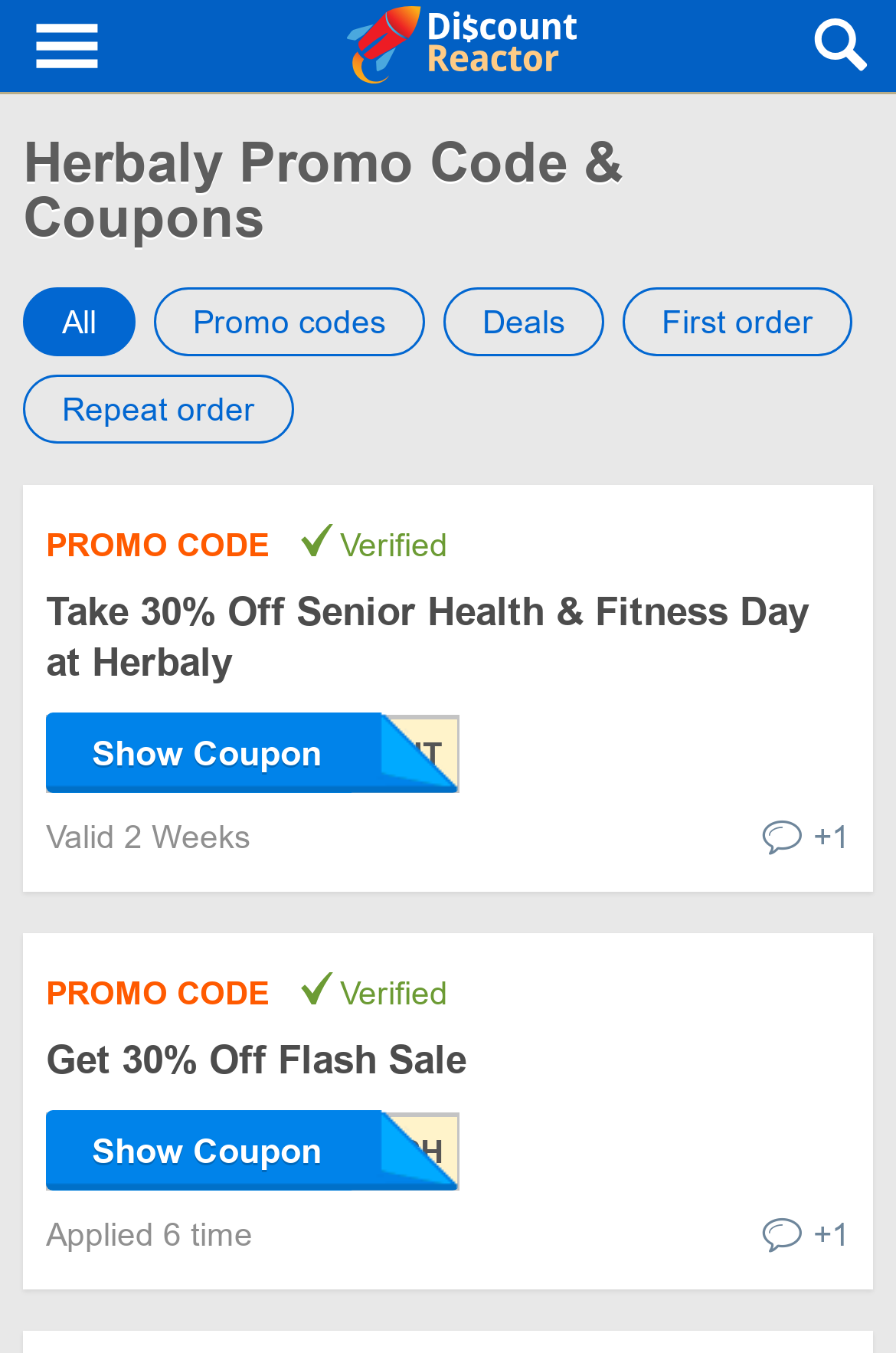Please locate the bounding box coordinates of the element that should be clicked to complete the given instruction: "Click Get 30% Off Flash Sale".

[0.051, 0.768, 0.521, 0.8]